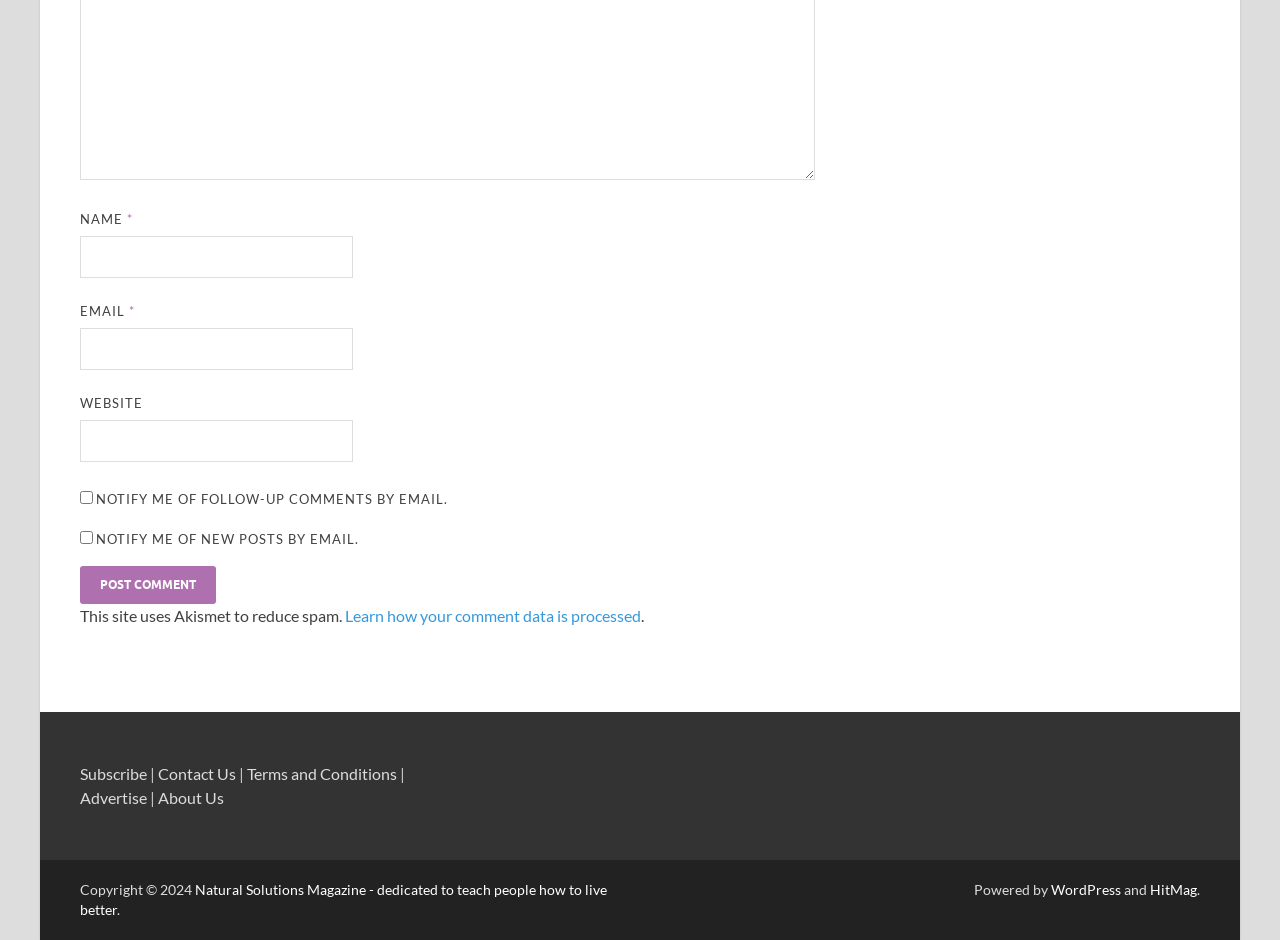Locate the bounding box coordinates of the area where you should click to accomplish the instruction: "Enter your name".

[0.062, 0.251, 0.276, 0.296]